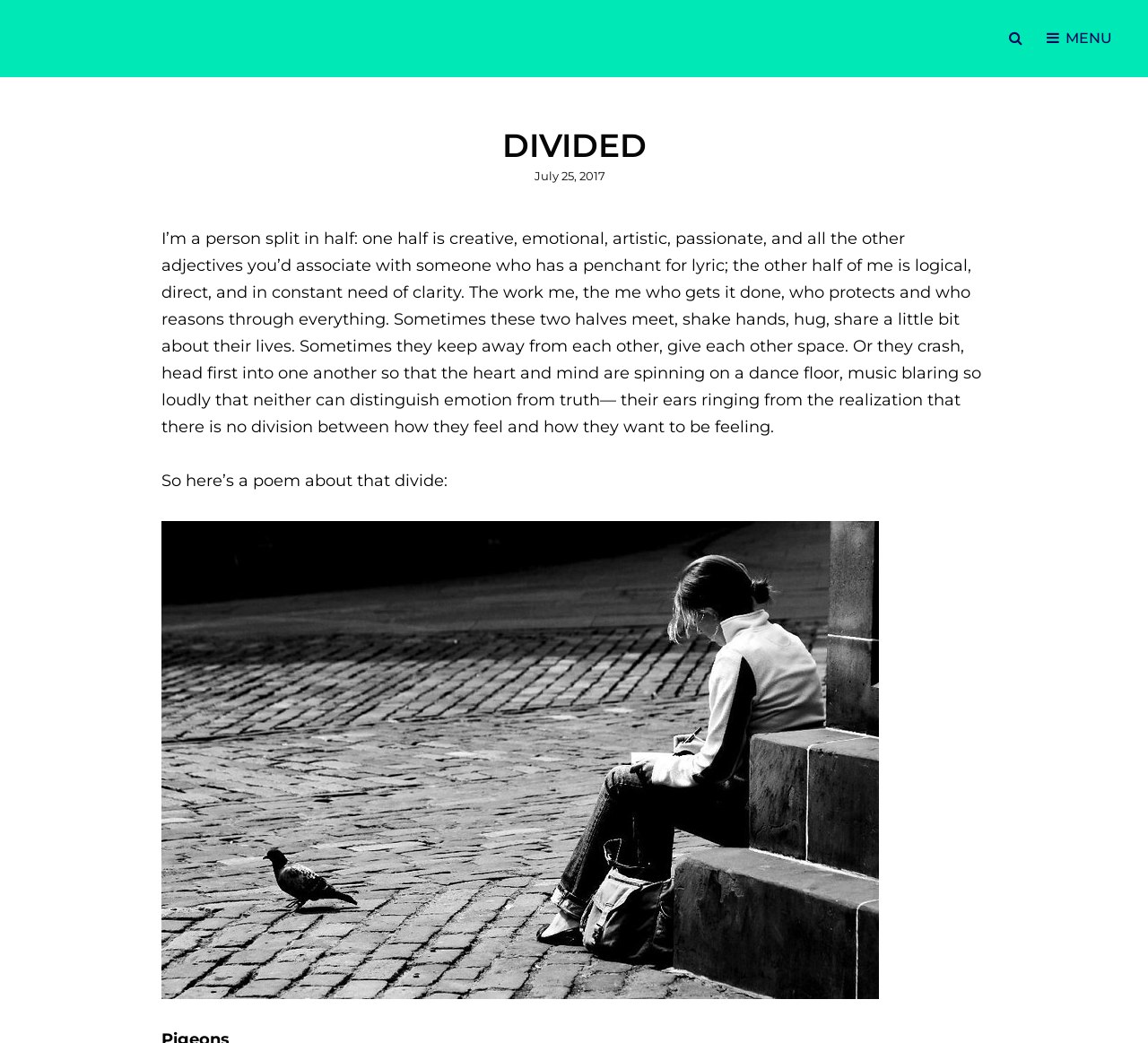Provide the bounding box coordinates for the UI element described in this sentence: "Alexa Lash". The coordinates should be four float values between 0 and 1, i.e., [left, top, right, bottom].

[0.039, 0.037, 0.145, 0.068]